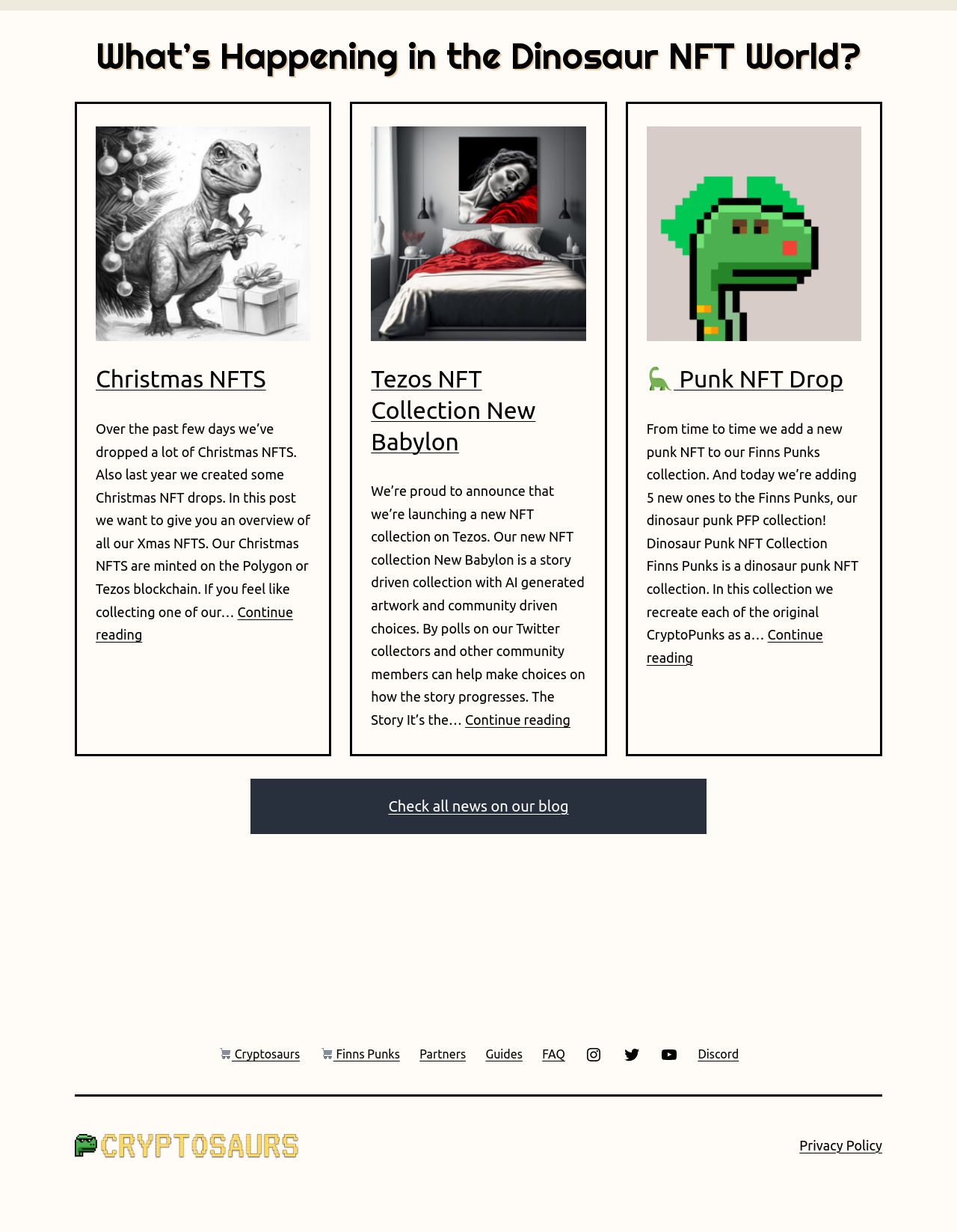Locate the bounding box of the UI element with the following description: "Reviews".

None